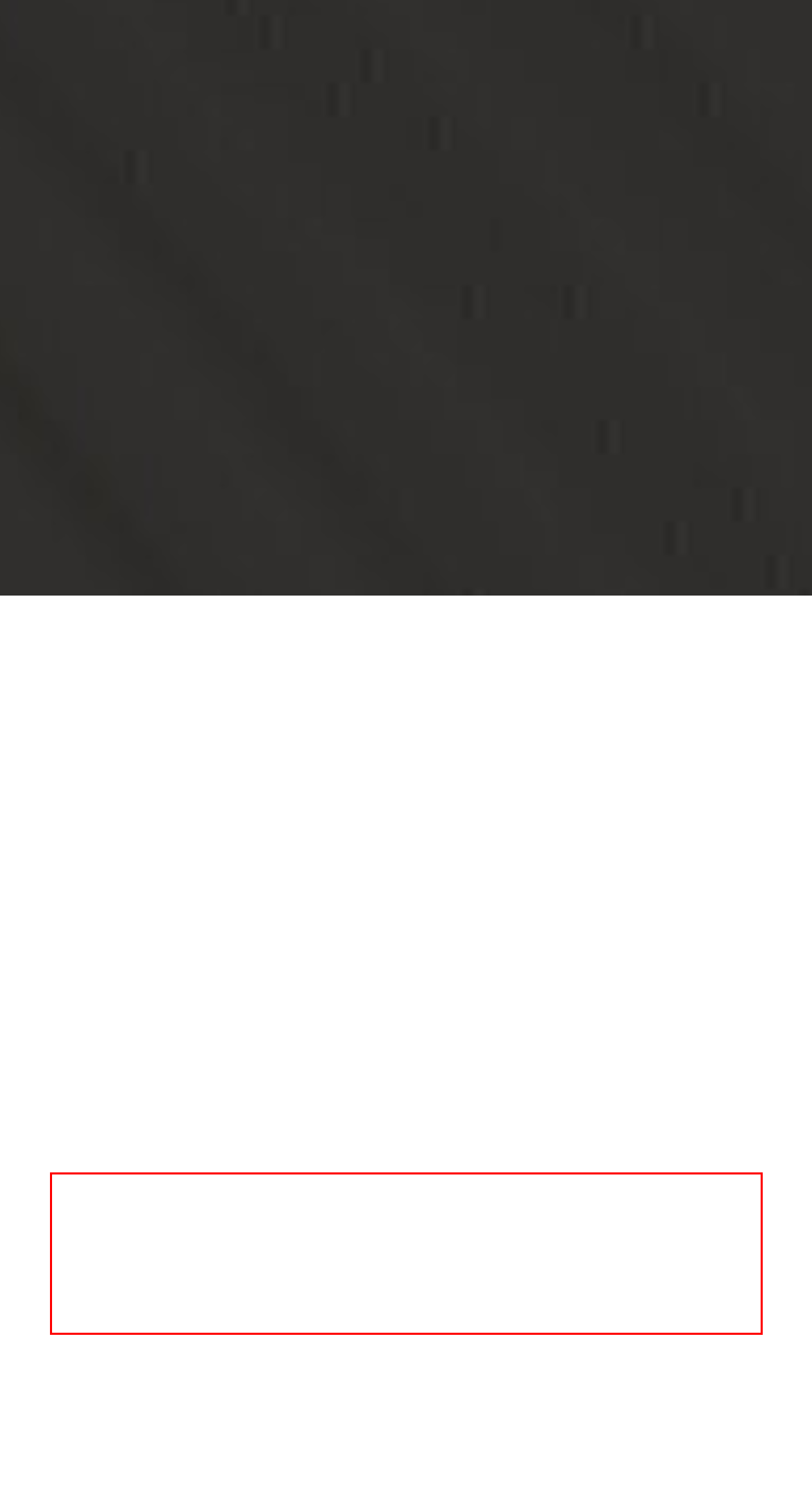You are provided with a screenshot of a webpage that includes a UI element enclosed in a red rectangle. Extract the text content inside this red rectangle.

© 2024 Dr Christie LA | All Rights Reserved | Privacy Policy | Accessibility | Sitemap | Notice of Open Payment Database